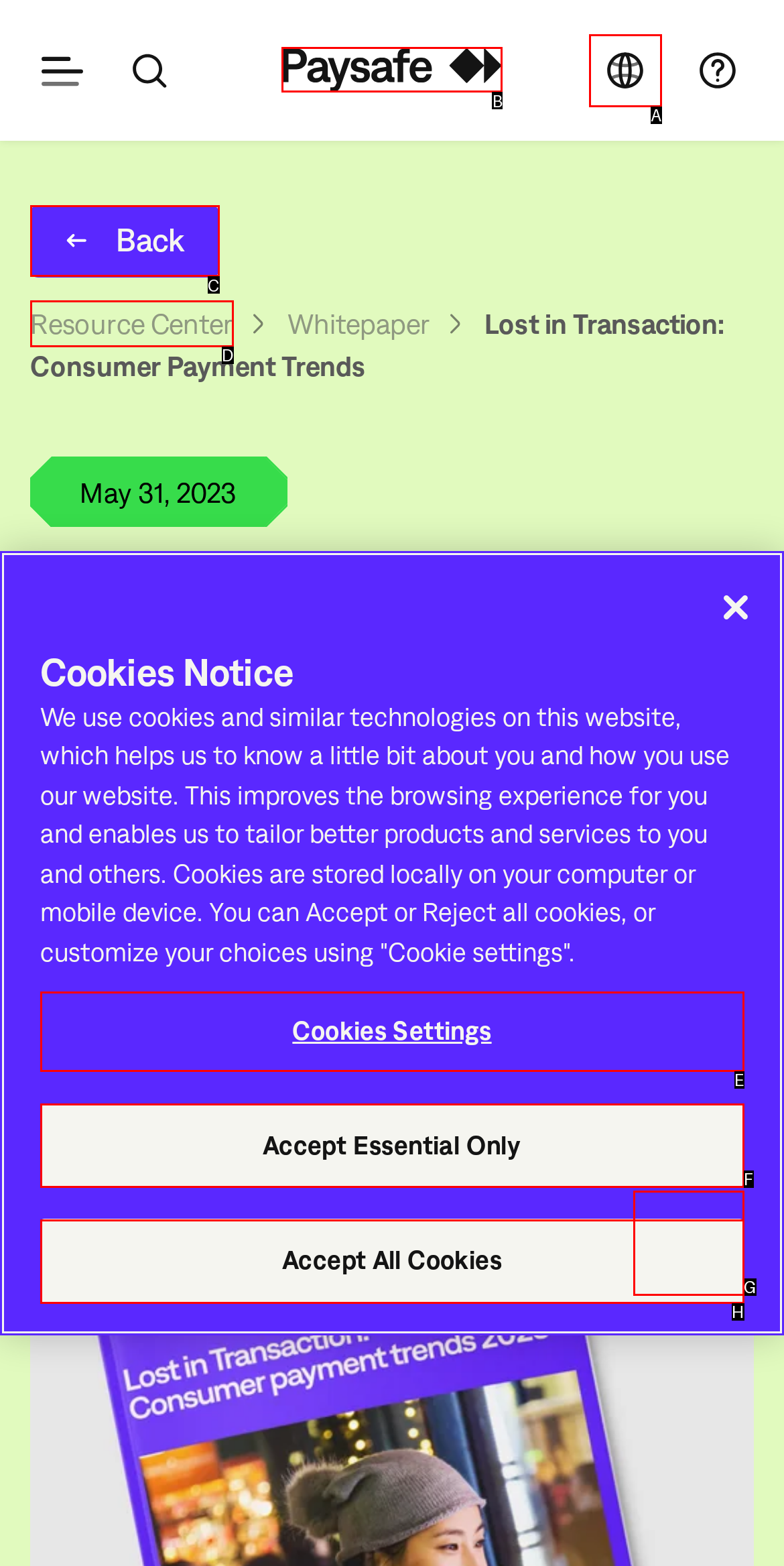Tell me which option I should click to complete the following task: Go to Paysafe homepage
Answer with the option's letter from the given choices directly.

B